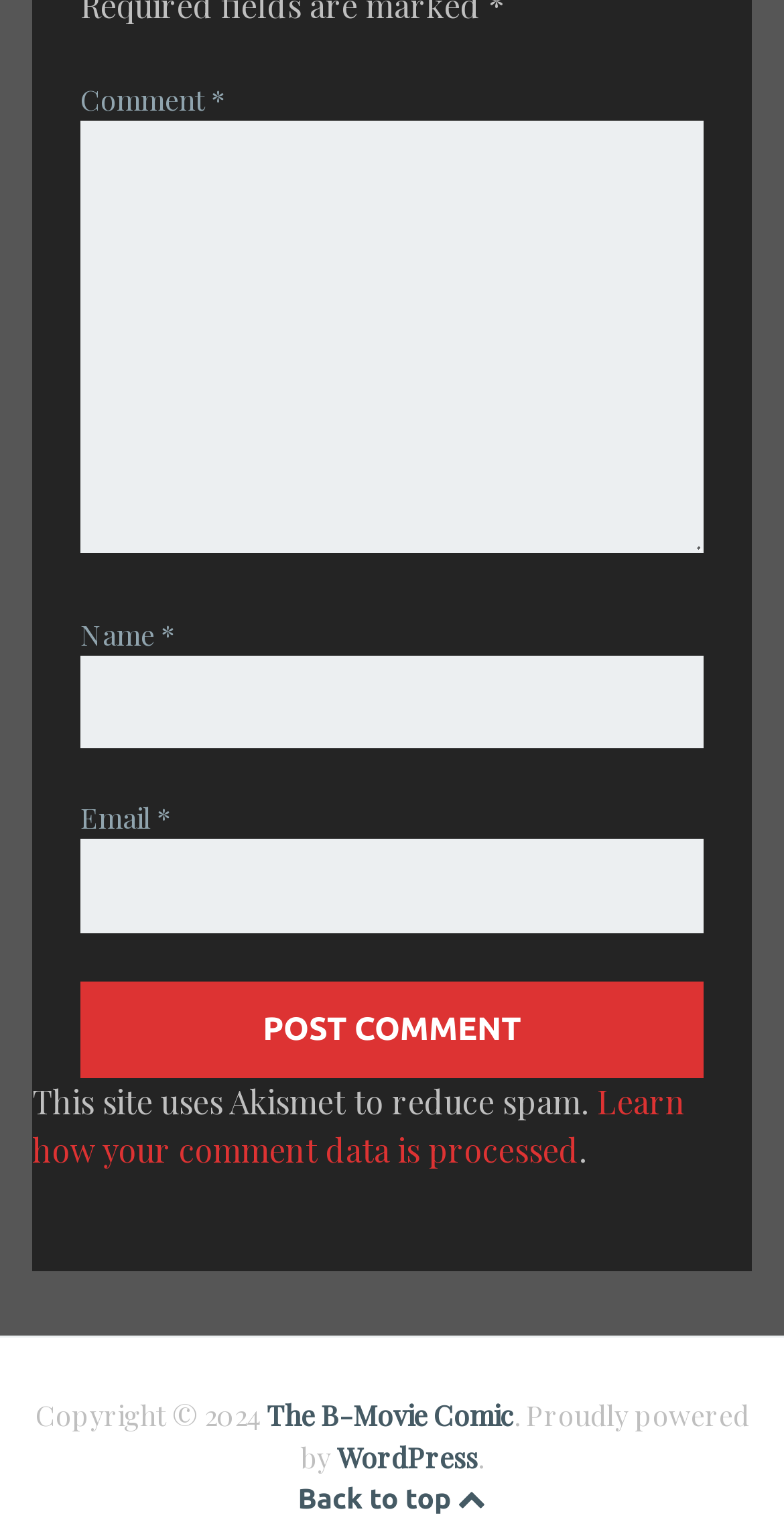Specify the bounding box coordinates of the region I need to click to perform the following instruction: "Input your email". The coordinates must be four float numbers in the range of 0 to 1, i.e., [left, top, right, bottom].

[0.103, 0.549, 0.897, 0.61]